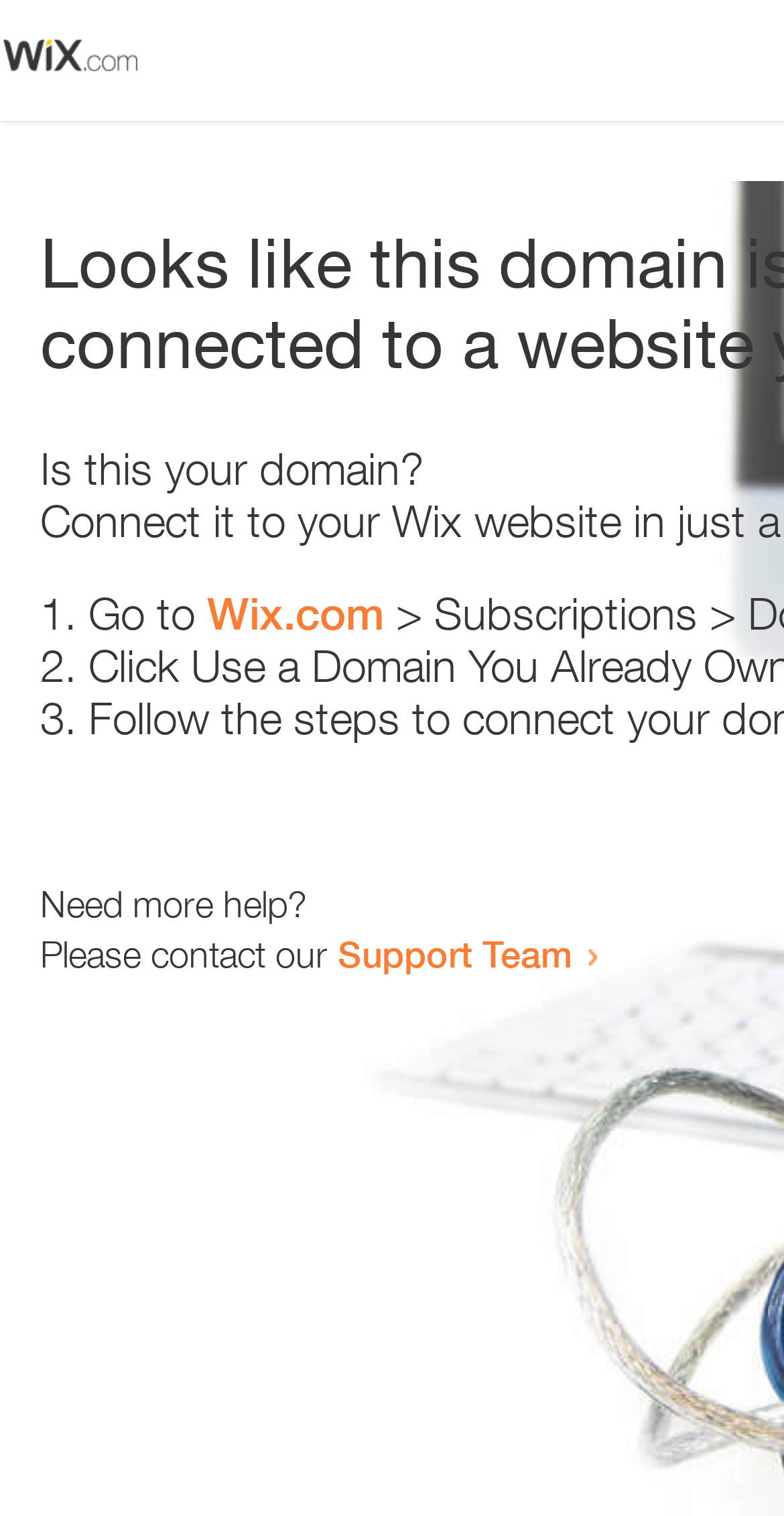Is this webpage related to domain management?
Answer the question with a thorough and detailed explanation.

The content of the webpage, including the question 'Is this your domain?' and the suggested actions, suggests that the webpage is related to domain management.